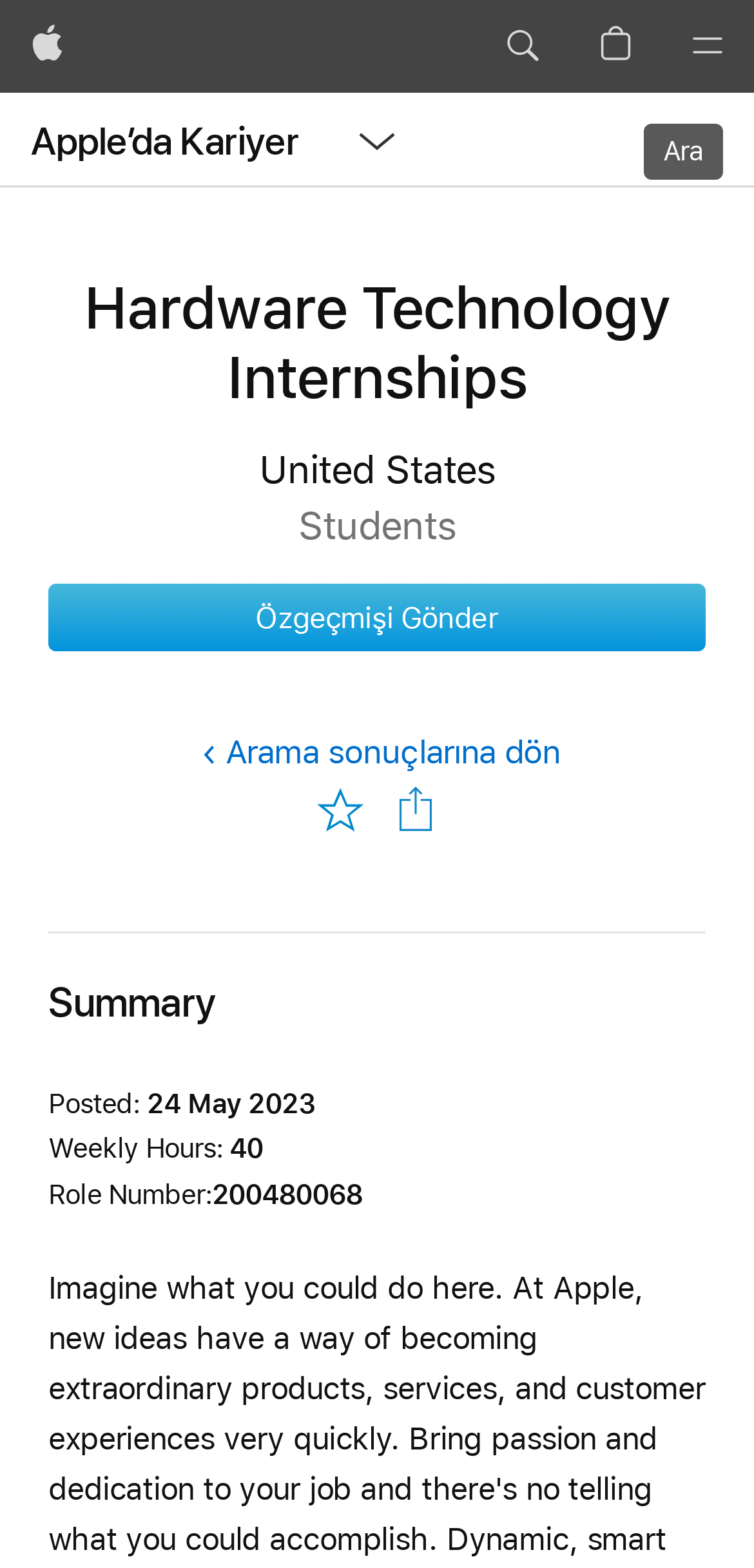How many weekly hours is the internship?
Refer to the screenshot and answer in one word or phrase.

40